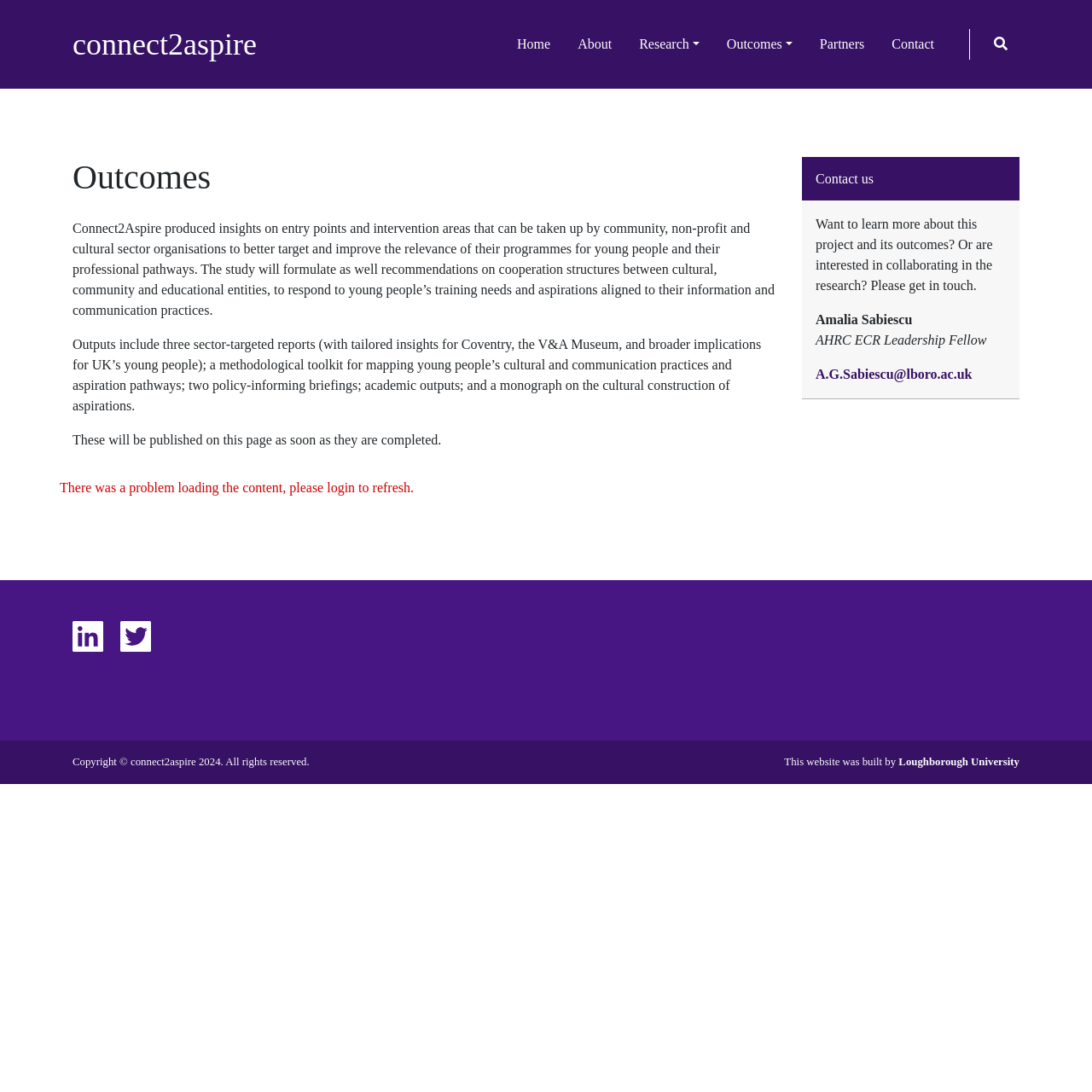Identify the bounding box coordinates of the clickable region required to complete the instruction: "go to home page". The coordinates should be given as four float numbers within the range of 0 and 1, i.e., [left, top, right, bottom].

[0.467, 0.025, 0.51, 0.056]